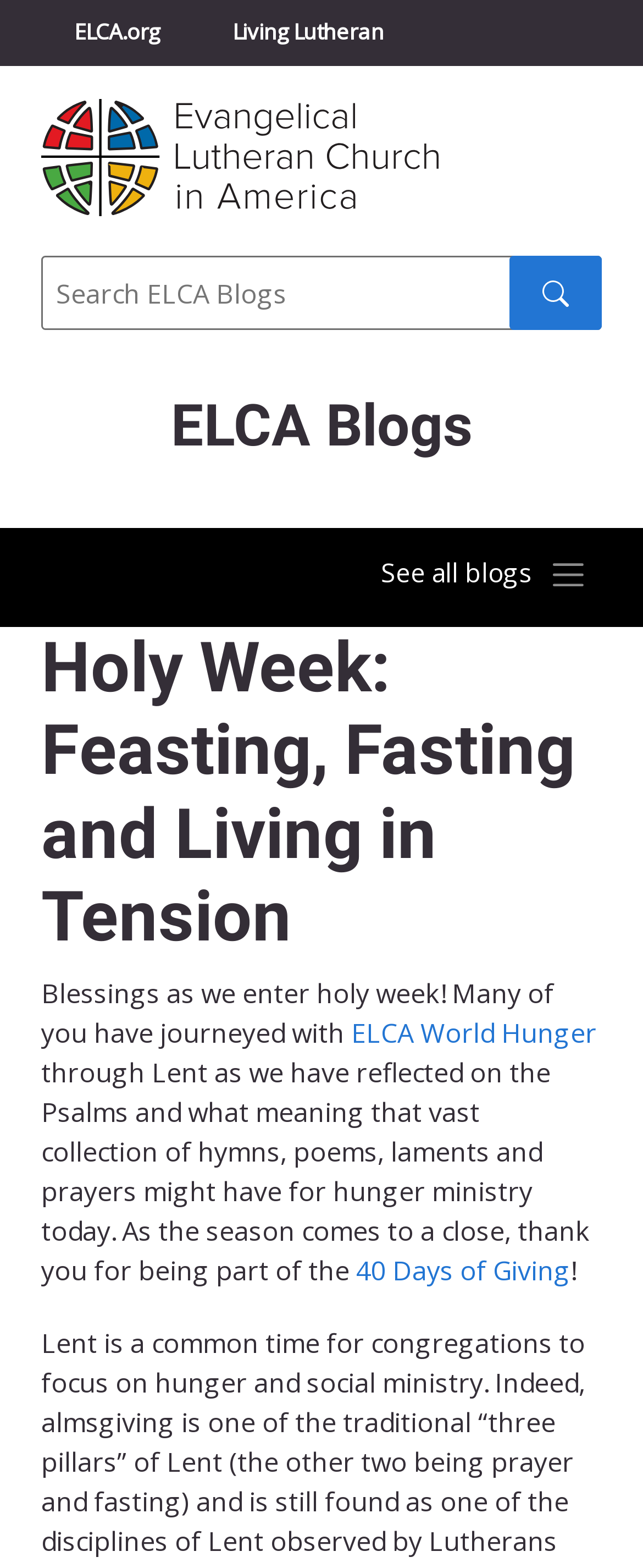How many links are in the top navigation bar?
Based on the image, answer the question with a single word or brief phrase.

5